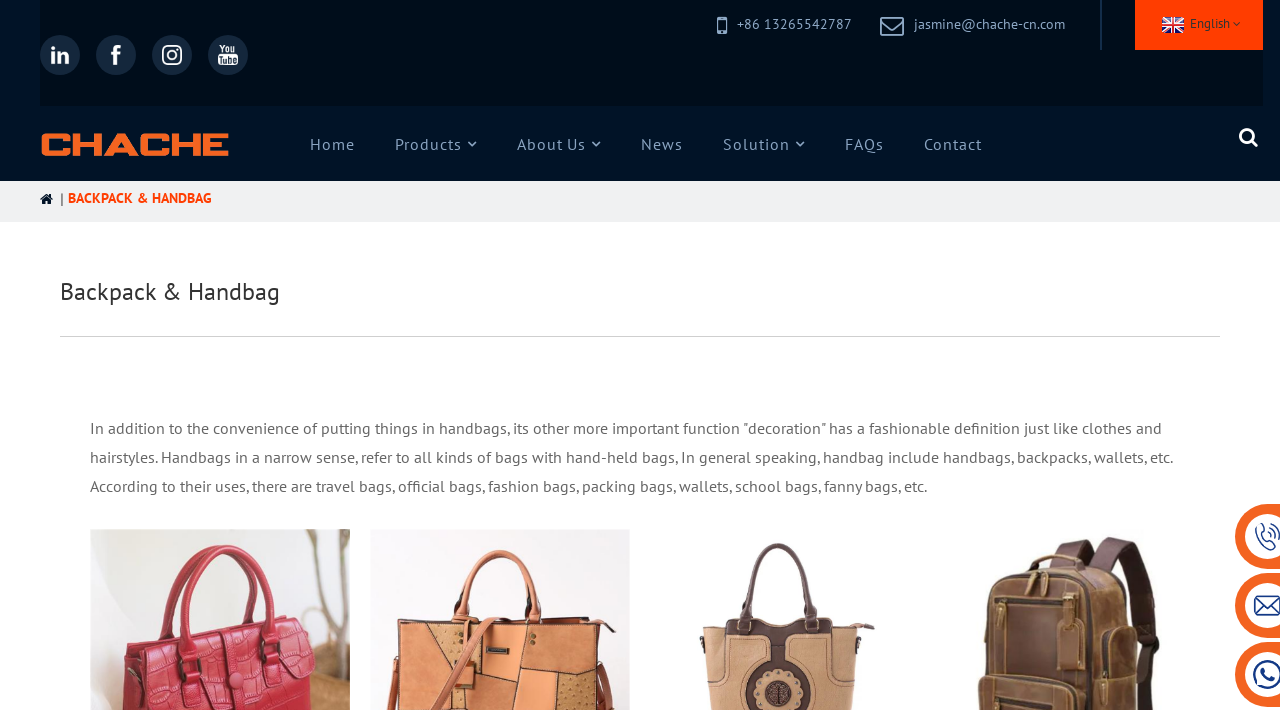Identify the bounding box coordinates of the region that needs to be clicked to carry out this instruction: "View company logo". Provide these coordinates as four float numbers ranging from 0 to 1, i.e., [left, top, right, bottom].

[0.031, 0.172, 0.18, 0.229]